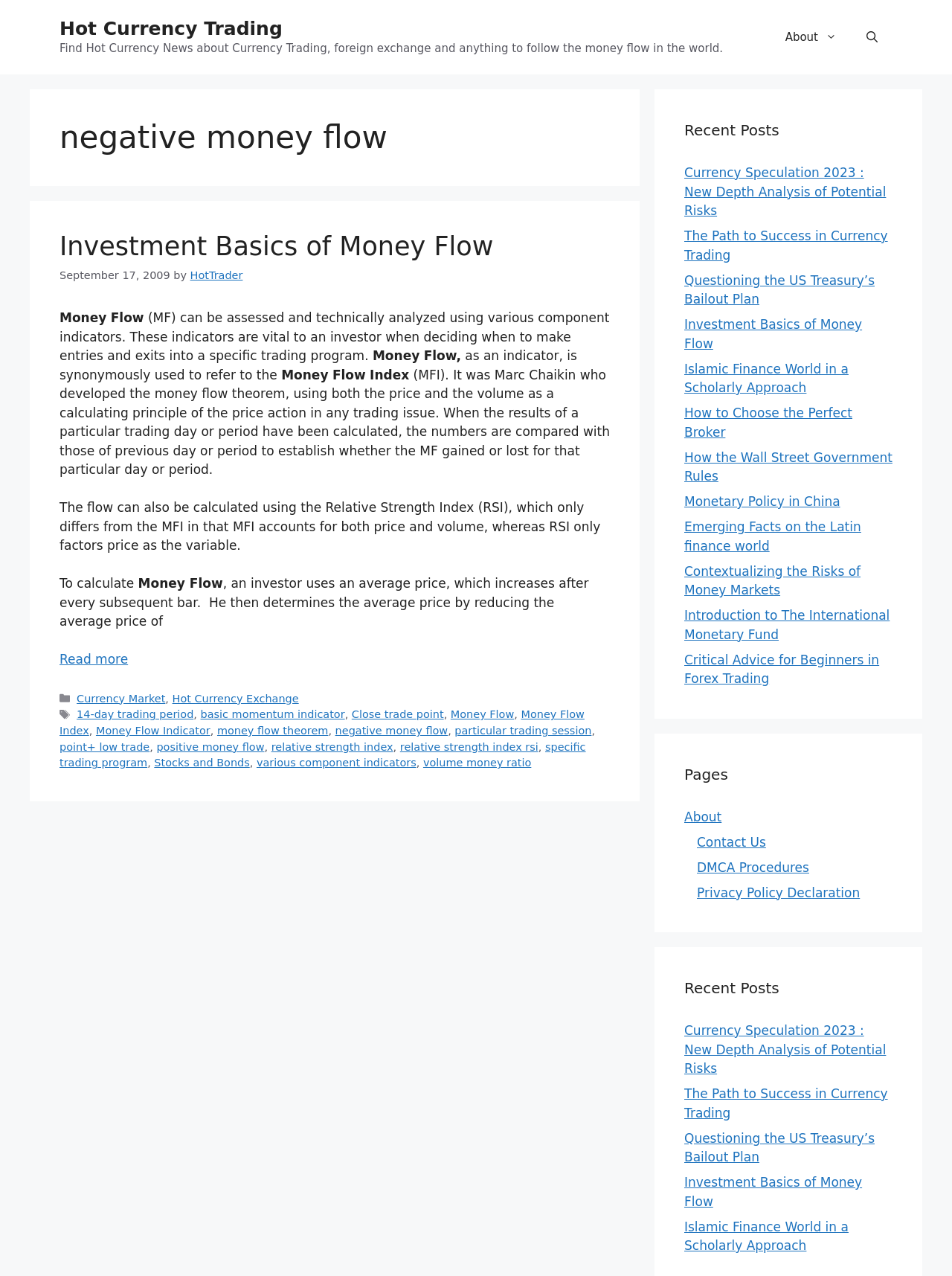Answer the question in a single word or phrase:
What is the category of the article 'Investment Basics of Money Flow'?

Currency Market